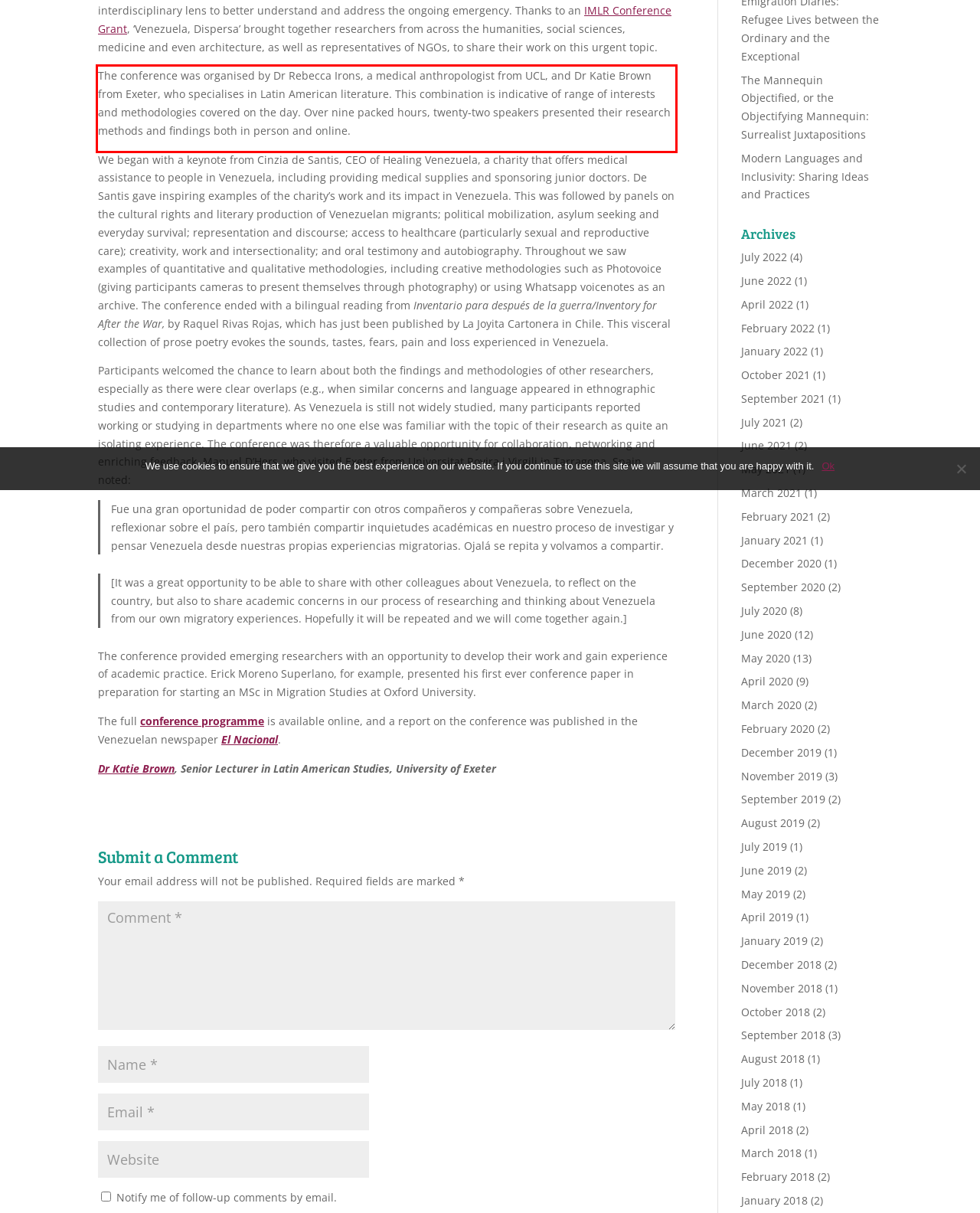Please recognize and transcribe the text located inside the red bounding box in the webpage image.

The conference was organised by Dr Rebecca Irons, a medical anthropologist from UCL, and Dr Katie Brown from Exeter, who specialises in Latin American literature. This combination is indicative of range of interests and methodologies covered on the day. Over nine packed hours, twenty-two speakers presented their research methods and findings both in person and online.